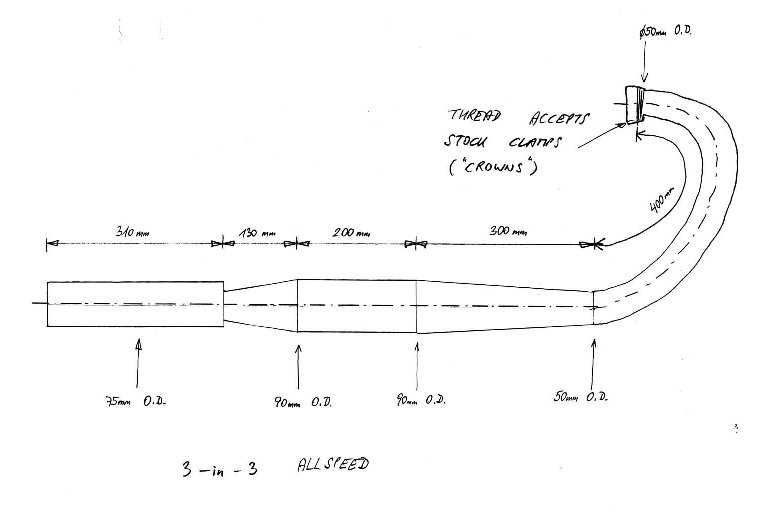With reference to the screenshot, provide a detailed response to the question below:
What type of clamps are the threaded sections designed to accept?

The end of the diagram includes a threaded section designed to accept stock clamps, referred to as 'crowns', ensuring compatibility with existing motorcycle parts. This indicates that the threaded sections are designed to accept stock clamps.